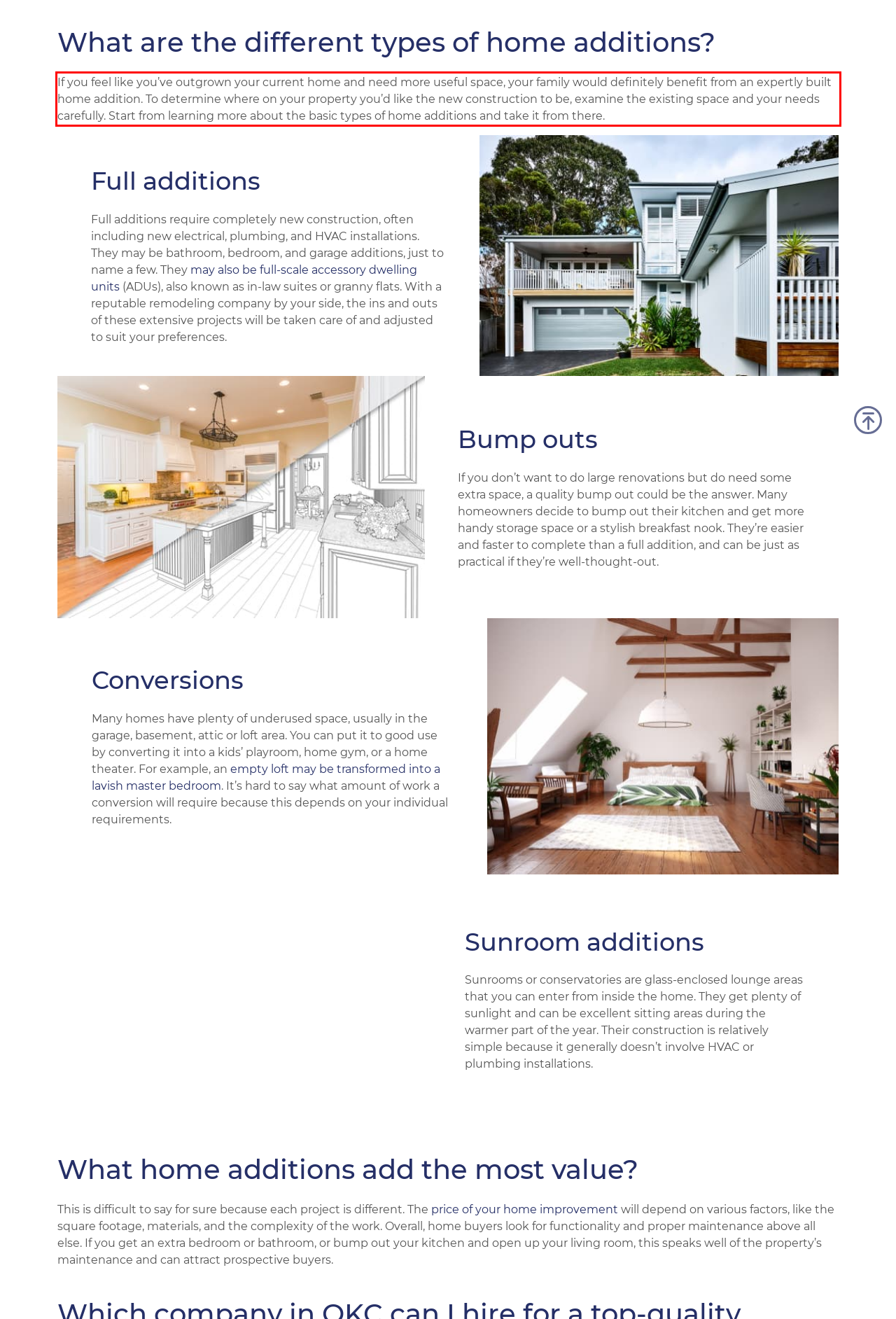Observe the screenshot of the webpage, locate the red bounding box, and extract the text content within it.

If you feel like you’ve outgrown your current home and need more useful space, your family would definitely benefit from an expertly built home addition. To determine where on your property you’d like the new construction to be, examine the existing space and your needs carefully. Start from learning more about the basic types of home additions and take it from there.